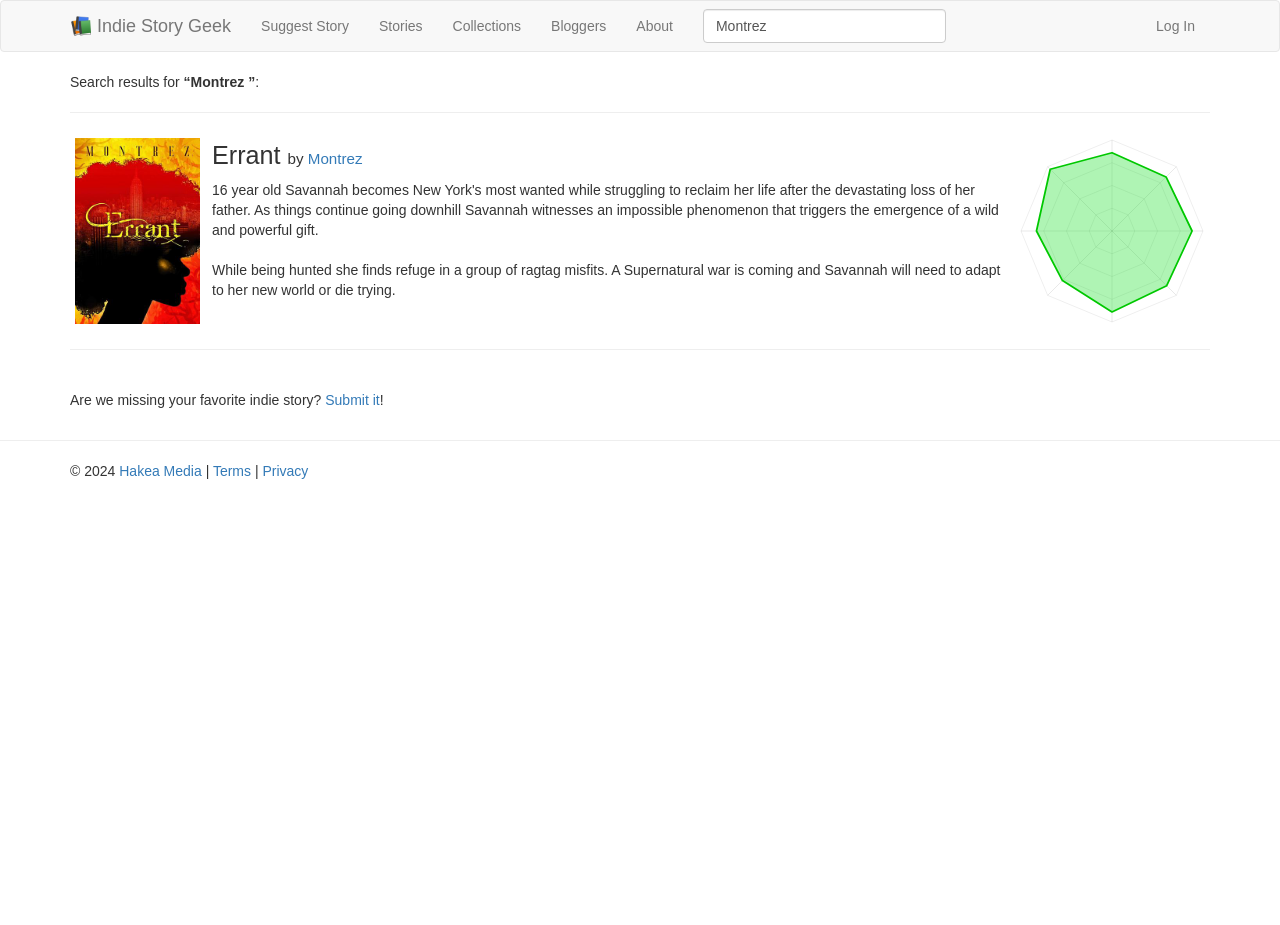Determine the bounding box coordinates of the section I need to click to execute the following instruction: "Read the story 'Errant'". Provide the coordinates as four float numbers between 0 and 1, i.e., [left, top, right, bottom].

[0.059, 0.24, 0.156, 0.257]